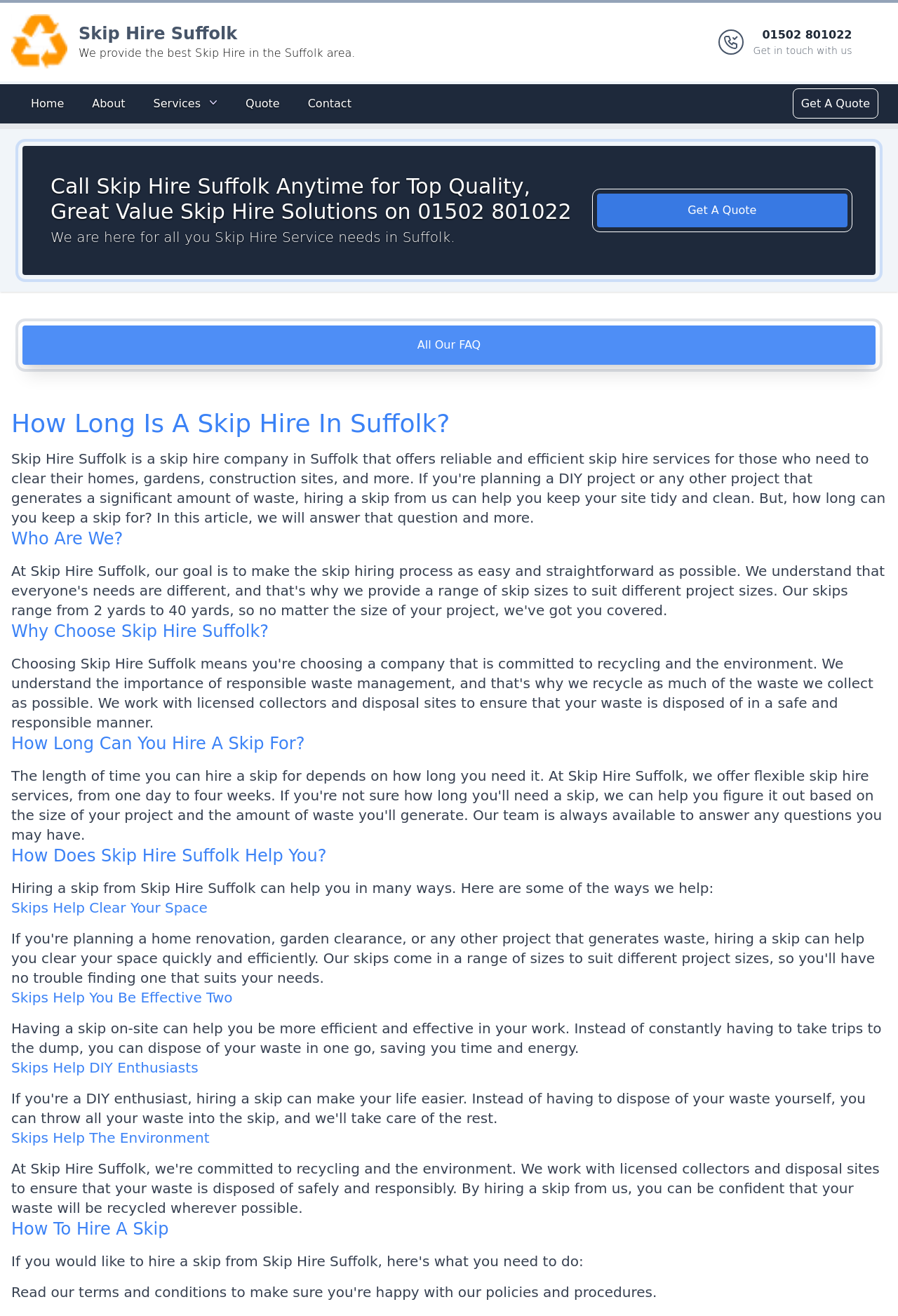Please identify the bounding box coordinates of the element's region that I should click in order to complete the following instruction: "Get in touch with us". The bounding box coordinates consist of four float numbers between 0 and 1, i.e., [left, top, right, bottom].

[0.839, 0.02, 0.949, 0.044]